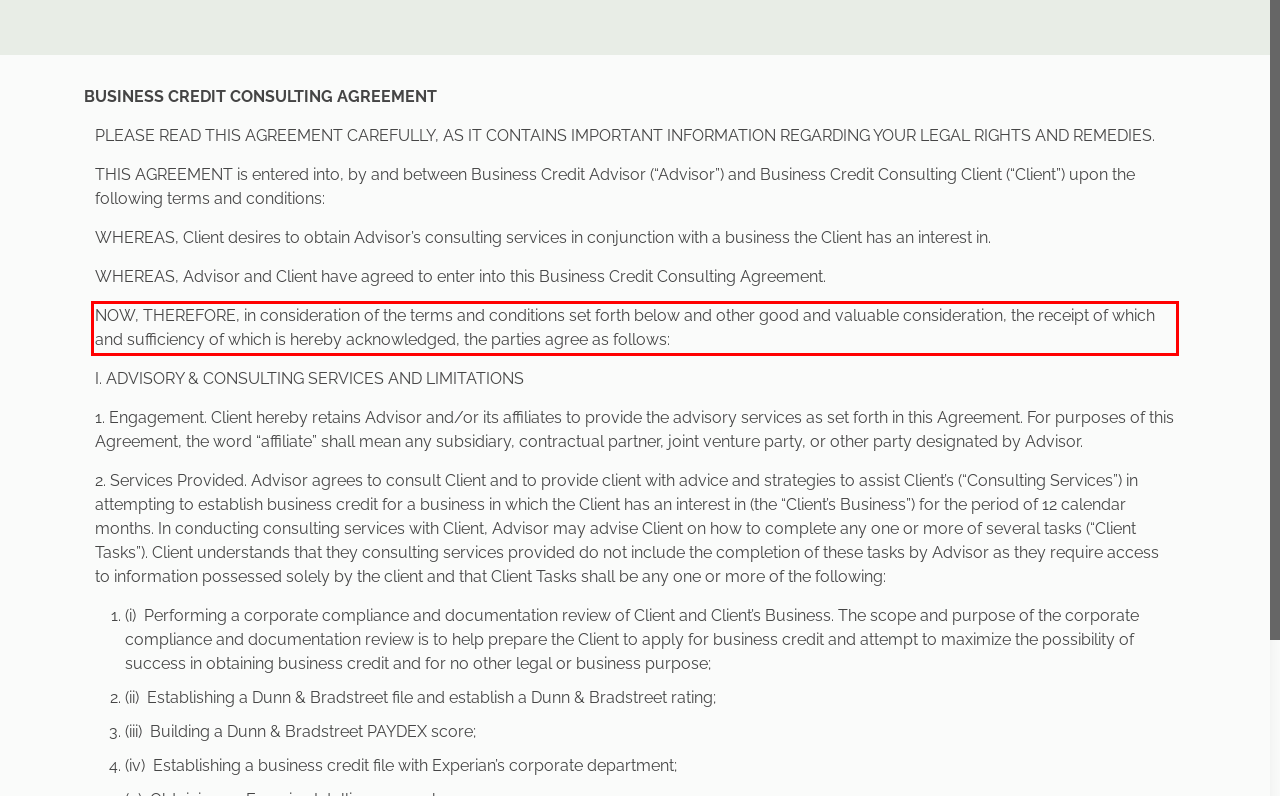Identify and extract the text within the red rectangle in the screenshot of the webpage.

NOW, THEREFORE, in consideration of the terms and conditions set forth below and other good and valuable consideration, the receipt of which and sufficiency of which is hereby acknowledged, the parties agree as follows: